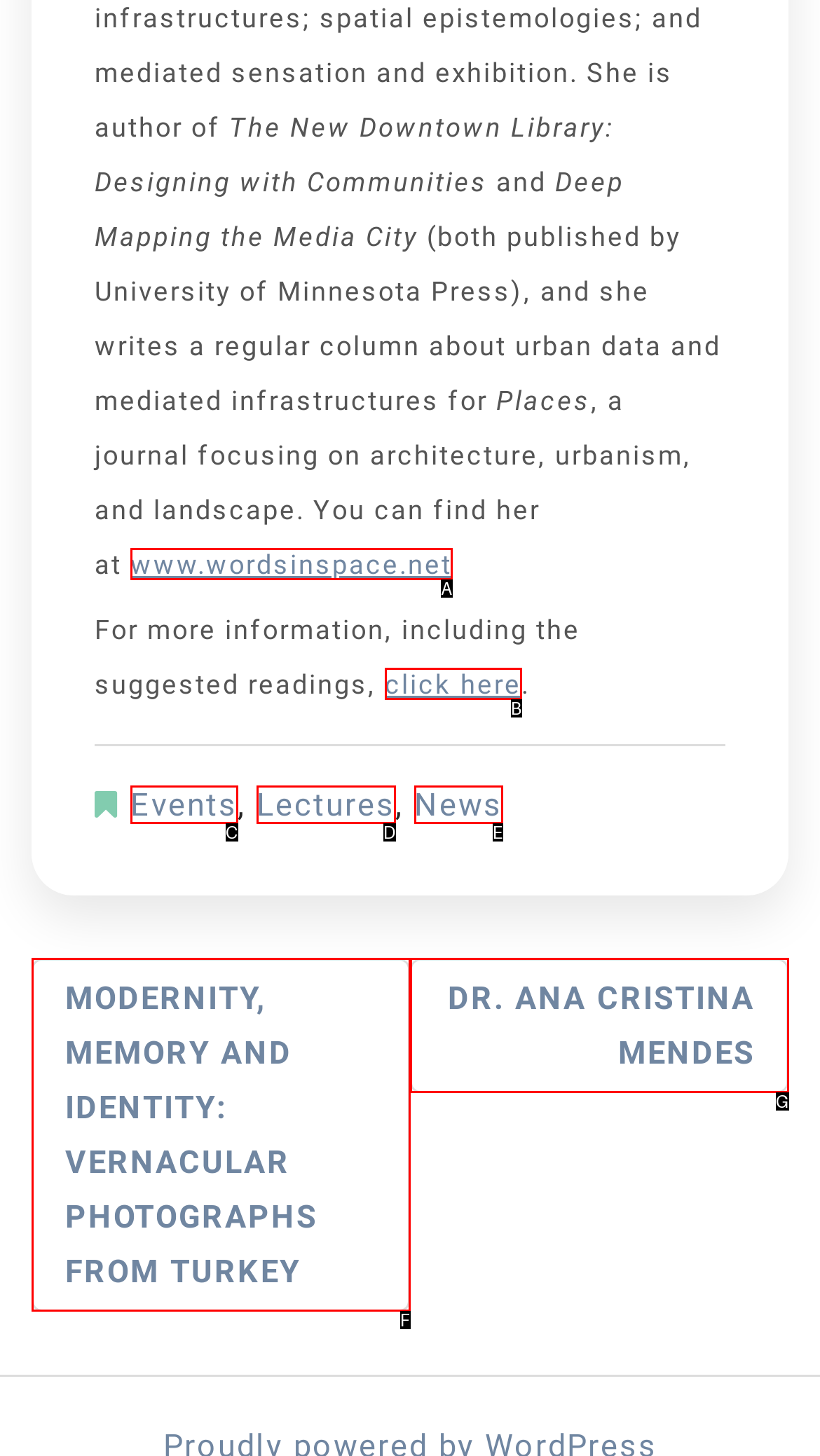Select the HTML element that corresponds to the description: click here. Answer with the letter of the matching option directly from the choices given.

B